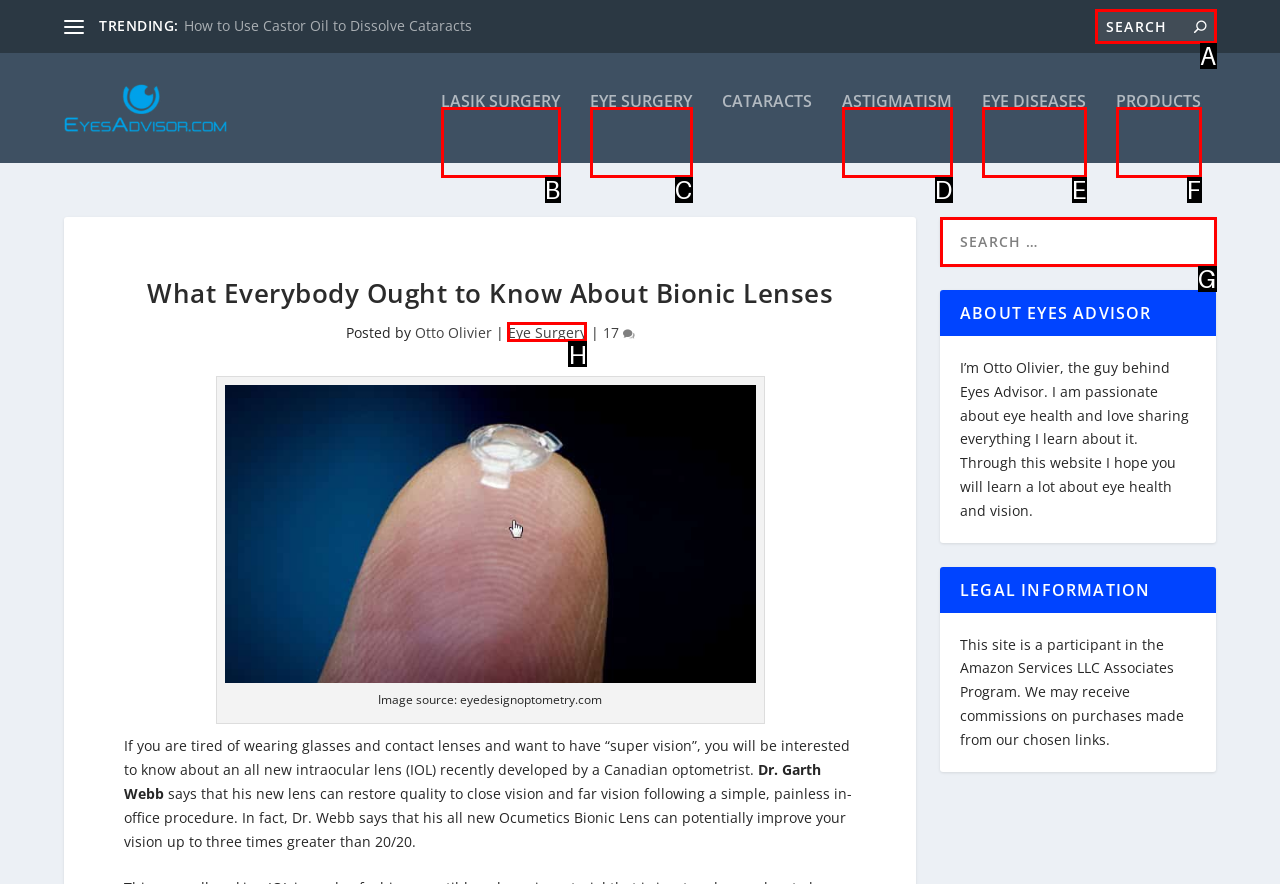Show which HTML element I need to click to perform this task: Search for something Answer with the letter of the correct choice.

A